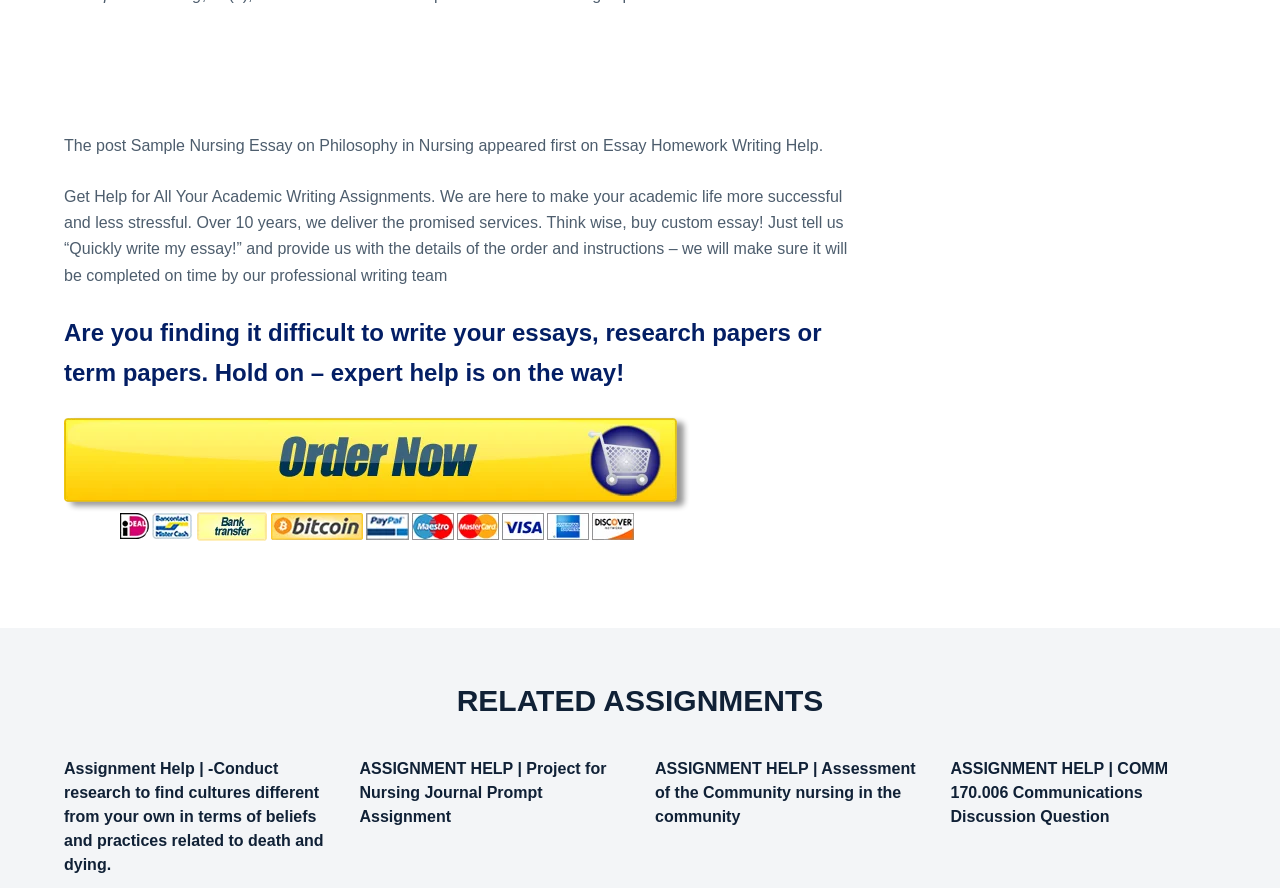Use the details in the image to answer the question thoroughly: 
How many related assignments are listed on the website?

There are four related assignments listed on the website, each with a heading and a link to access more information.